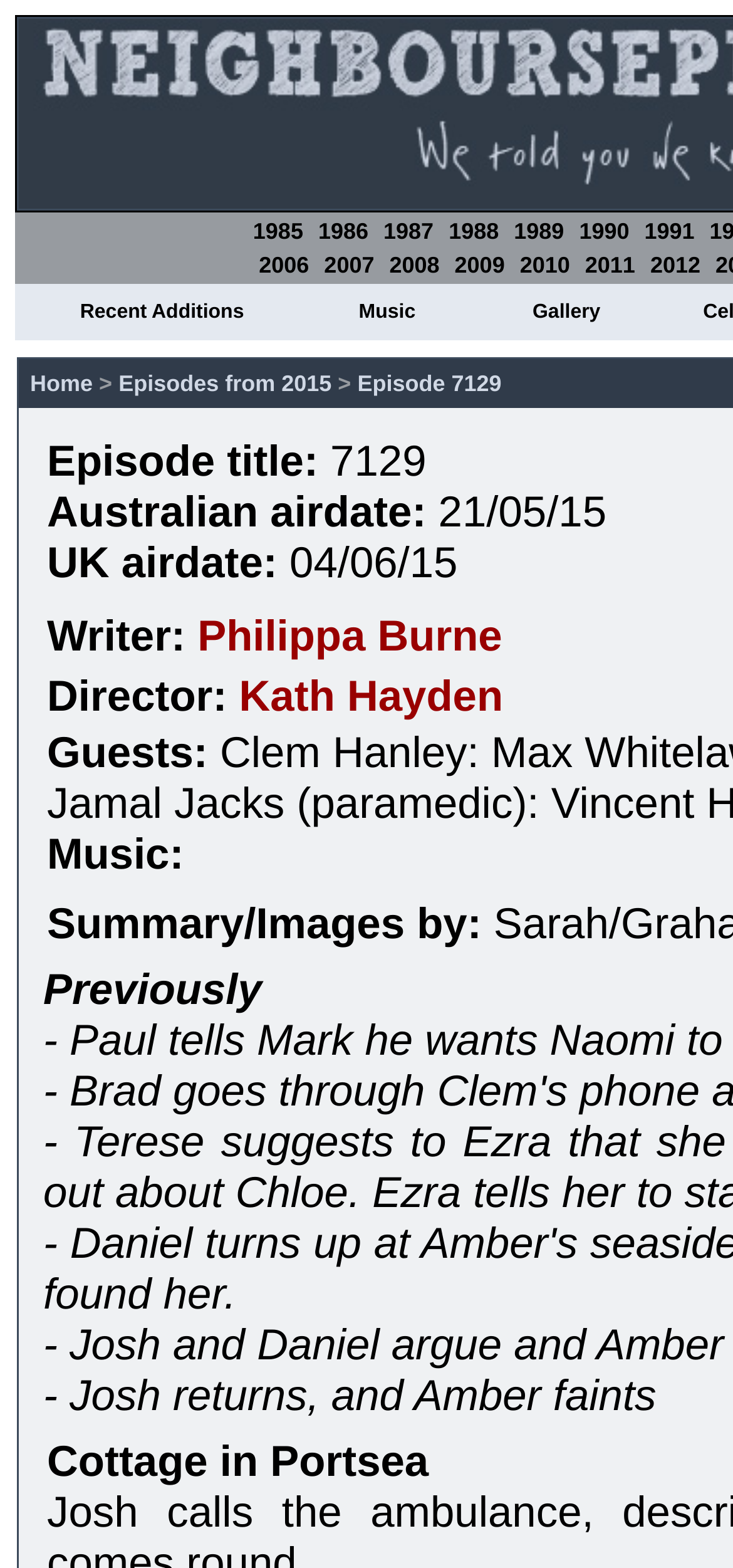What is the UK airdate of episode 7129?
With the help of the image, please provide a detailed response to the question.

The answer can be found in the section 'UK airdate:' where it is mentioned that the UK airdate of episode 7129 is 04/06/15.